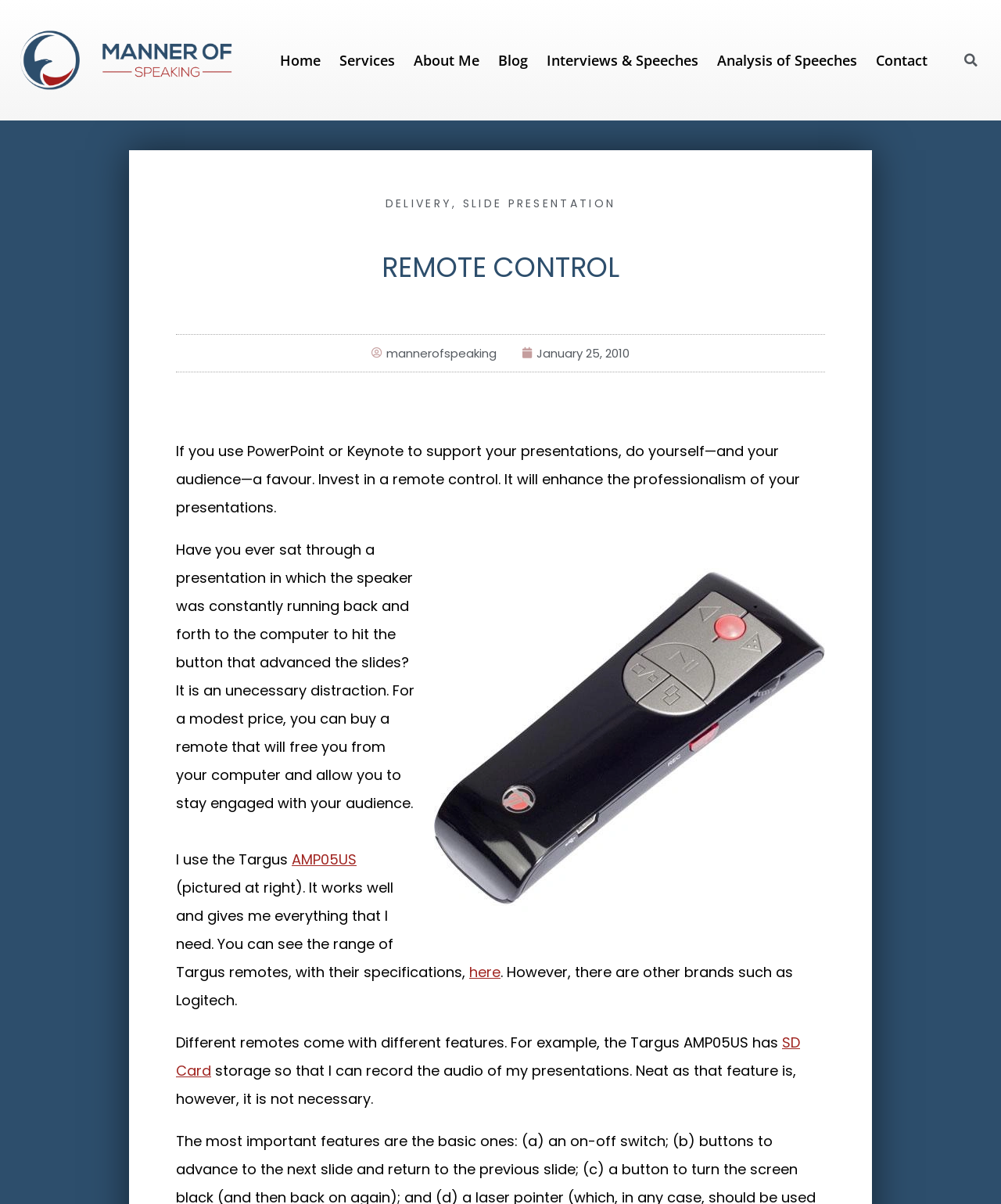Please find the bounding box for the UI element described by: "Interviews & Speeches".

[0.536, 0.034, 0.707, 0.066]